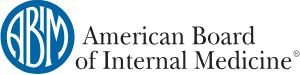Describe all the important aspects and details of the image.

The image features the logo of the American Board of Internal Medicine (ABIM). It showcases the letters "ABIM" prominently displayed within a blue circle, representing the organization’s identity. The full name, "American Board of Internal Medicine," is elegantly rendered beside the logo in a professional typeface, emphasizing the board's authority and commitment to setting high standards in the field of internal medicine. This logo symbolizes the organization’s mission to oversee certification and continuous education for physicians, ensuring quality care in internal medicine.